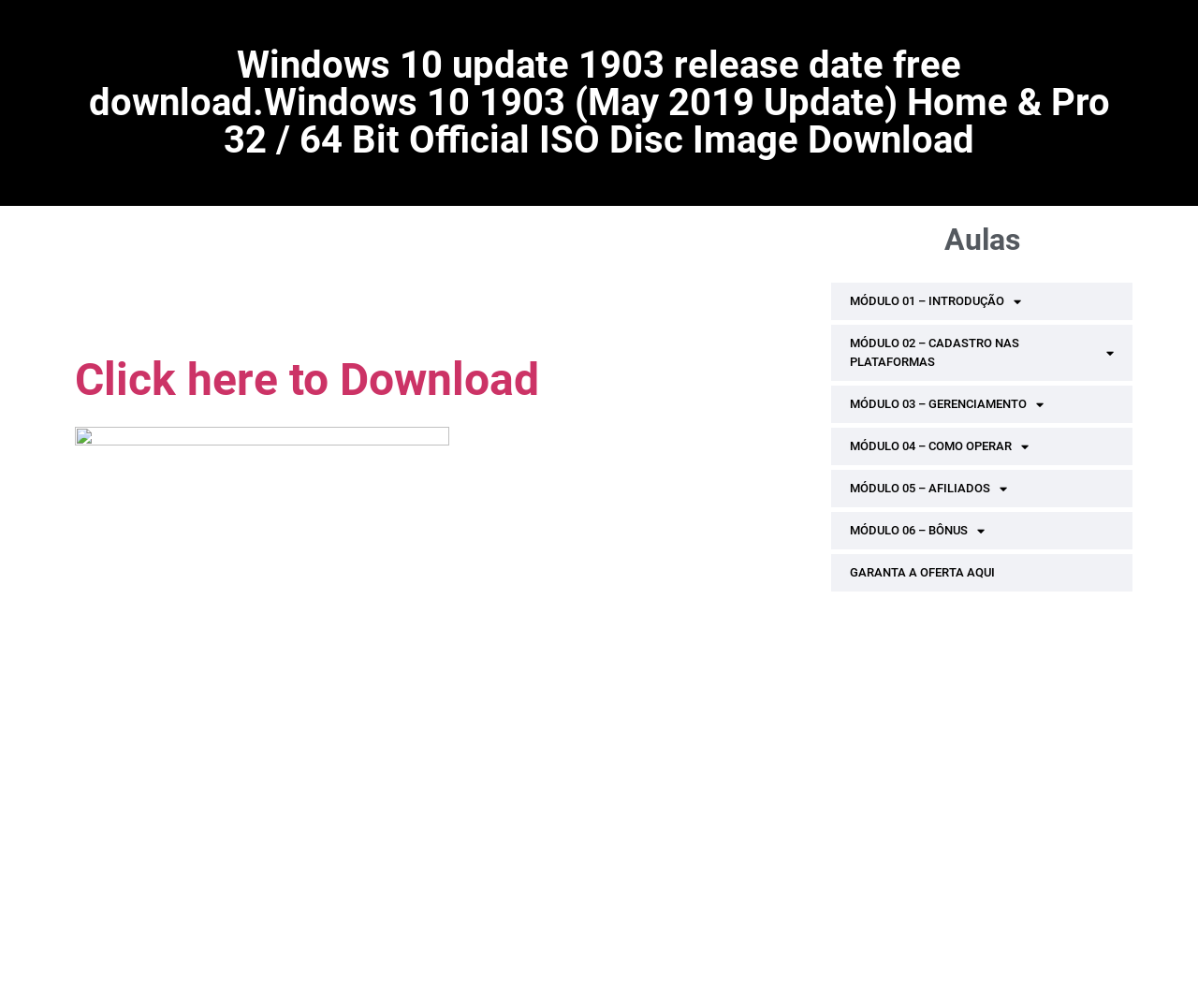Find the bounding box coordinates of the clickable element required to execute the following instruction: "View Aulas". Provide the coordinates as four float numbers between 0 and 1, i.e., [left, top, right, bottom].

[0.694, 0.223, 0.945, 0.253]